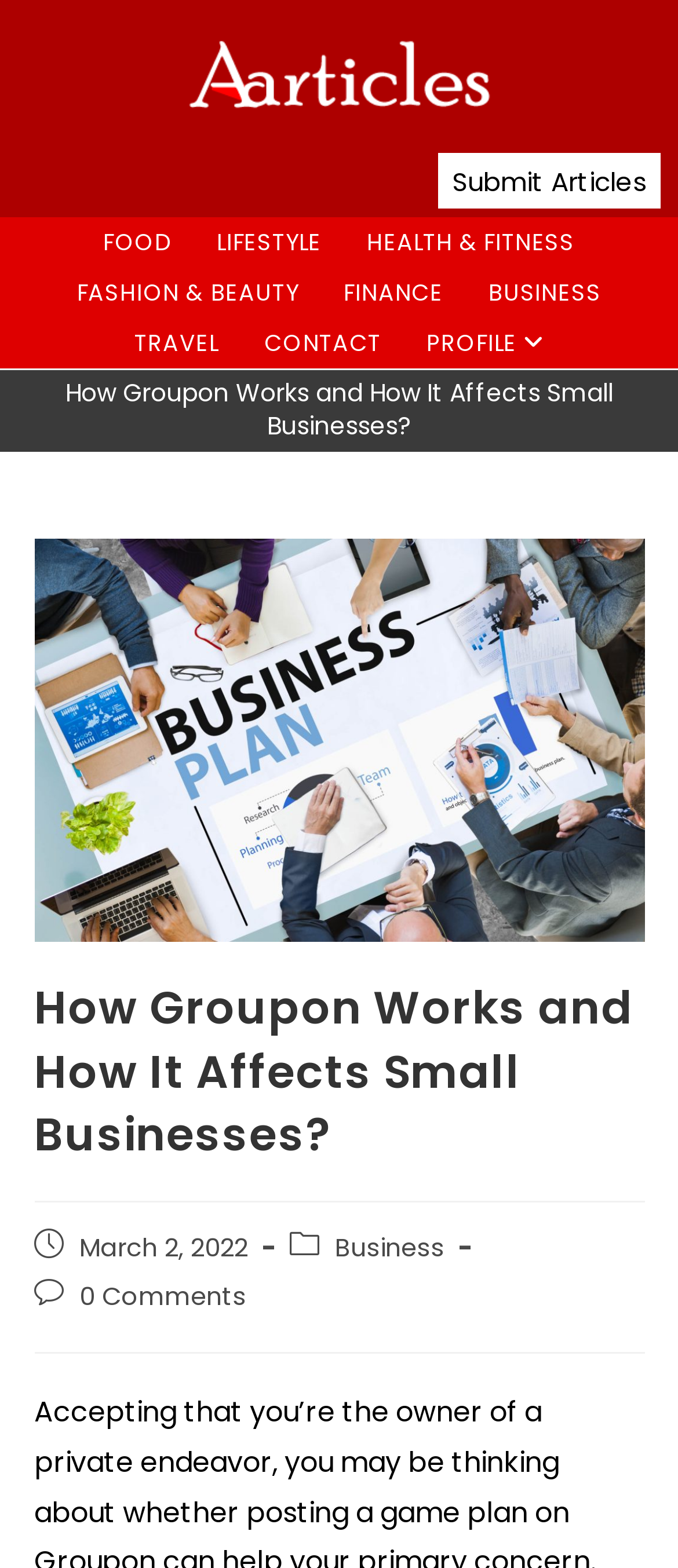Identify and provide the bounding box coordinates of the UI element described: "Lifestyle". The coordinates should be formatted as [left, top, right, bottom], with each number being a float between 0 and 1.

[0.292, 0.144, 0.503, 0.167]